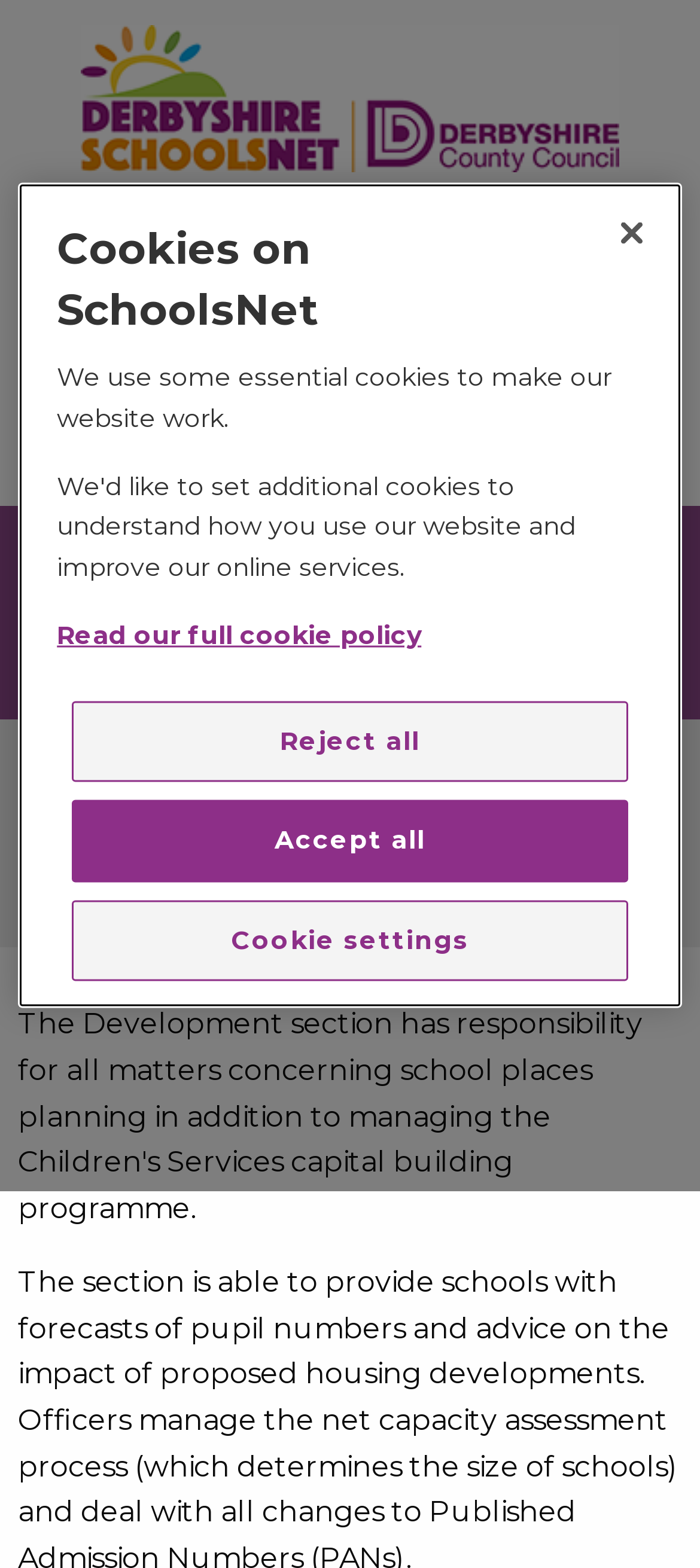What is the purpose of the 'Secure portal' link?
Provide a concise answer using a single word or phrase based on the image.

Secure access